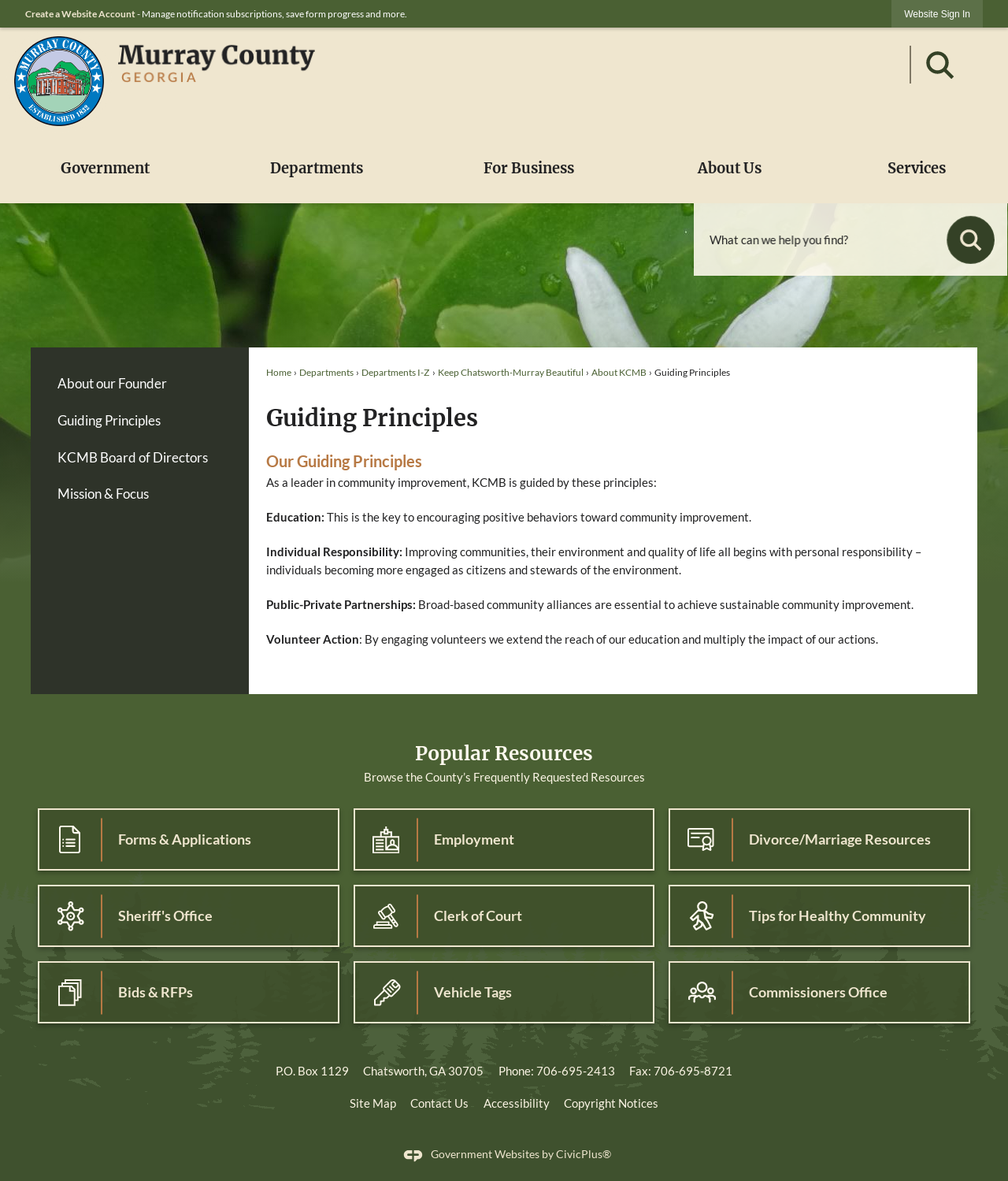Locate the UI element described by alt="Home" in the provided webpage screenshot. Return the bounding box coordinates in the format (top-left x, top-left y, bottom-right x, bottom-right y), ensuring all values are between 0 and 1.

[0.117, 0.033, 0.312, 0.072]